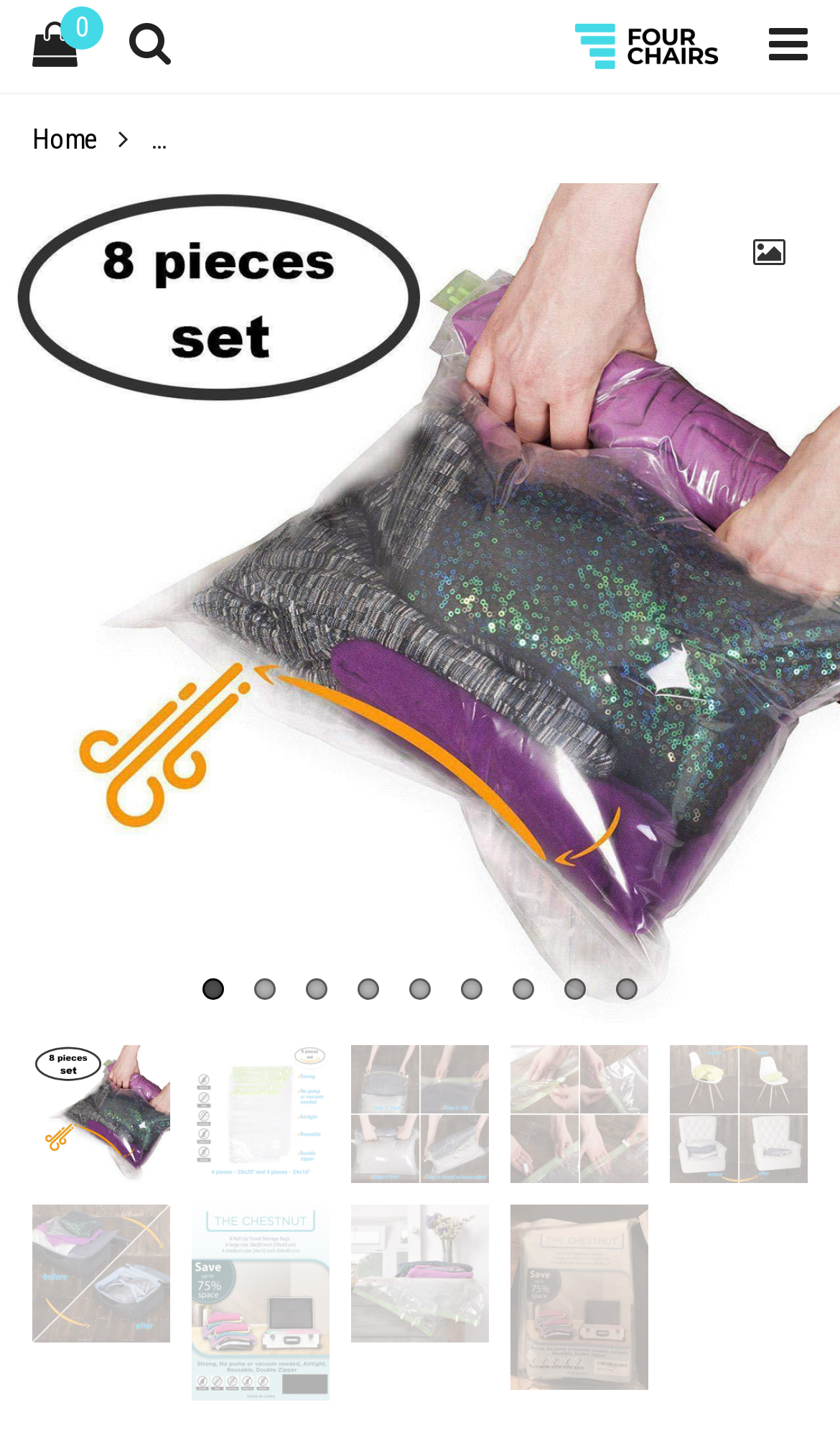Articulate a detailed summary of the webpage's content and design.

This webpage appears to be a product page for a set of travel space saver bags. At the top of the page, there are several links, including a "Home" link and a few icons. Below these links, there is a large image of the product, accompanied by a detailed description of the item, including its features and benefits.

To the right of the product image, there is a tab list with 9 tabs, each labeled with a number from 1 to 9. These tabs likely contain additional information about the product, such as reviews, specifications, or related products.

Below the product image and tab list, there are multiple rows of smaller images, each showing the product from a different angle or featuring a different aspect of the product. These images are accompanied by links with the same text as the product description.

At the bottom of the page, there is a single link with an icon, which may be a call-to-action or a link to a related page.

Overall, the page is focused on showcasing the product and providing detailed information to potential customers.